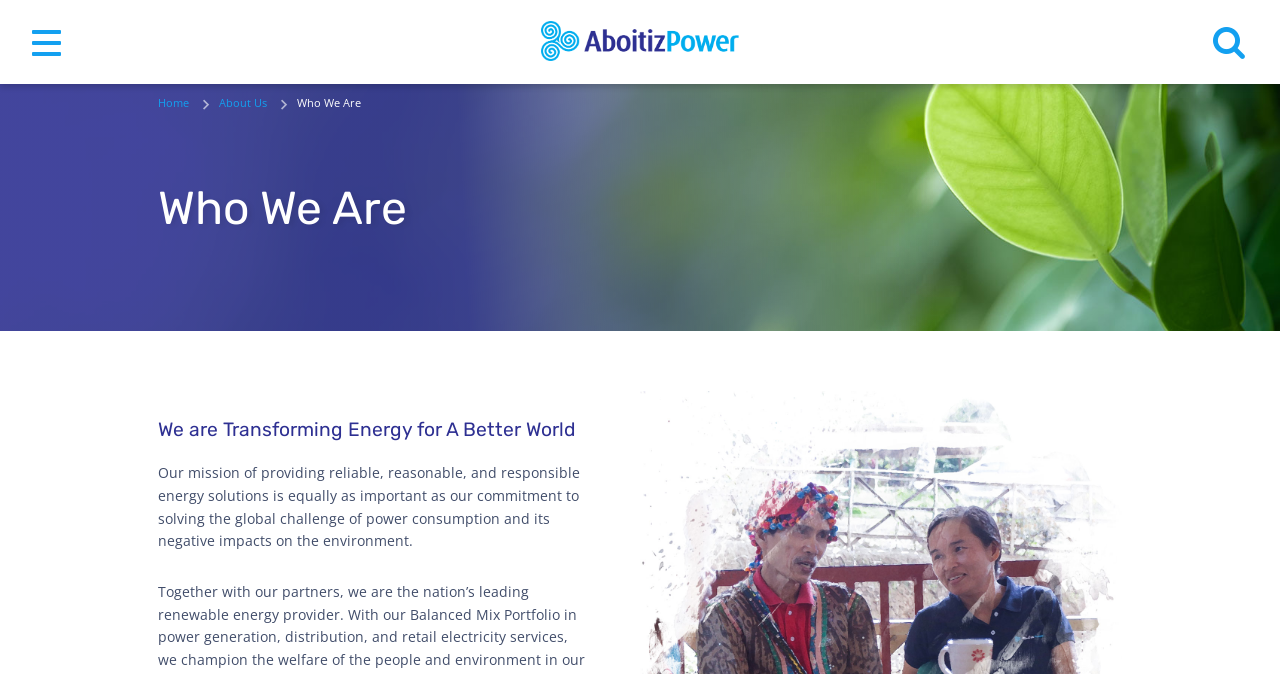Detail the webpage's structure and highlights in your description.

The webpage is about AboitizPower's "About Us" section, with a focus on their mission and values. At the top, there is a header section that spans the entire width of the page, containing several links, including a logo figure on the left, and links to "Home" and "About Us" on the right. The logo figure is positioned above the text links.

Below the header, there is a large figure that takes up most of the width of the page, with an image that likely represents the company's mission or values. Above this image, there is a heading that reads "Who We Are".

To the right of the image, there is a table layout that contains a heading that also reads "Who We Are", followed by a subheading that states the company's mission: "We are Transforming Energy for A Better World". Below this, there is a paragraph of text that explains the company's commitment to providing reliable, reasonable, and responsible energy solutions, while also addressing the global challenge of power consumption and its negative environmental impacts.

Overall, the webpage has a clean and organized structure, with a clear focus on communicating the company's mission and values.